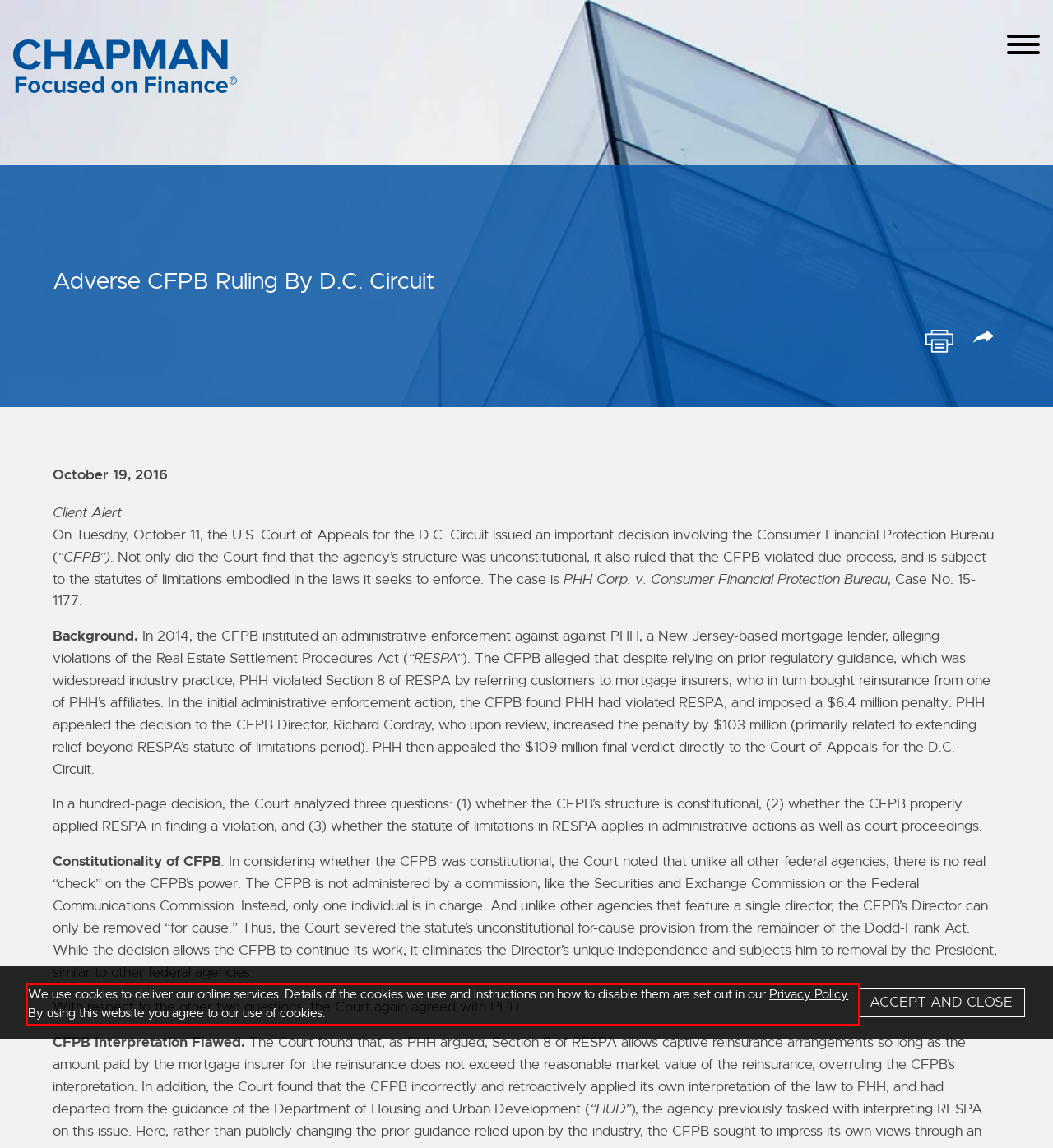Look at the provided screenshot of the webpage and perform OCR on the text within the red bounding box.

We use cookies to deliver our online services. Details of the cookies we use and instructions on how to disable them are set out in our Privacy Policy. By using this website you agree to our use of cookies.